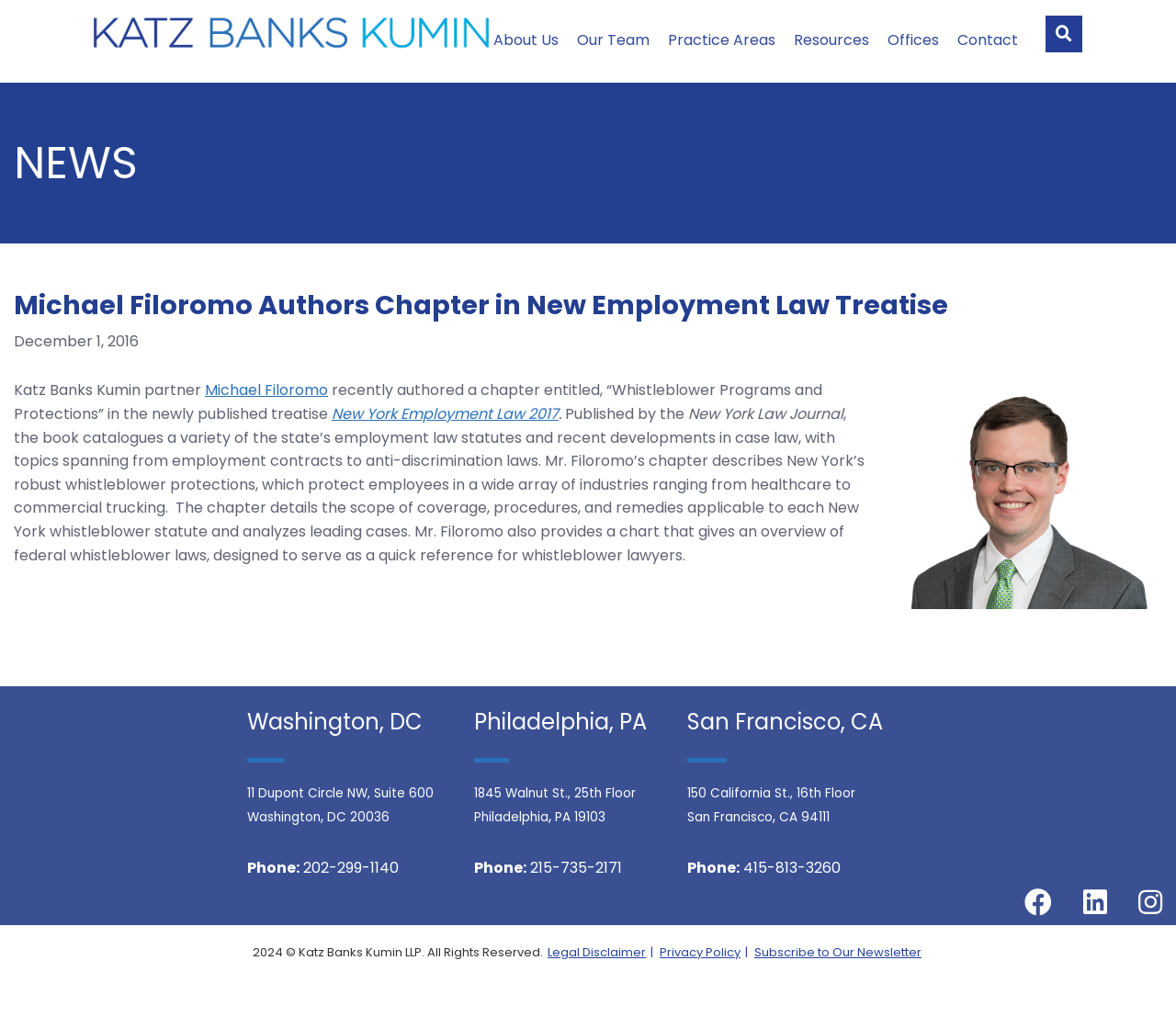What is the title of the chapter authored by Michael Filoromo?
We need a detailed and meticulous answer to the question.

I found the answer by reading the article on the webpage, which mentions that Michael Filoromo authored a chapter entitled 'Whistleblower Programs and Protections' in the newly published treatise 'New York Employment Law 2017'.